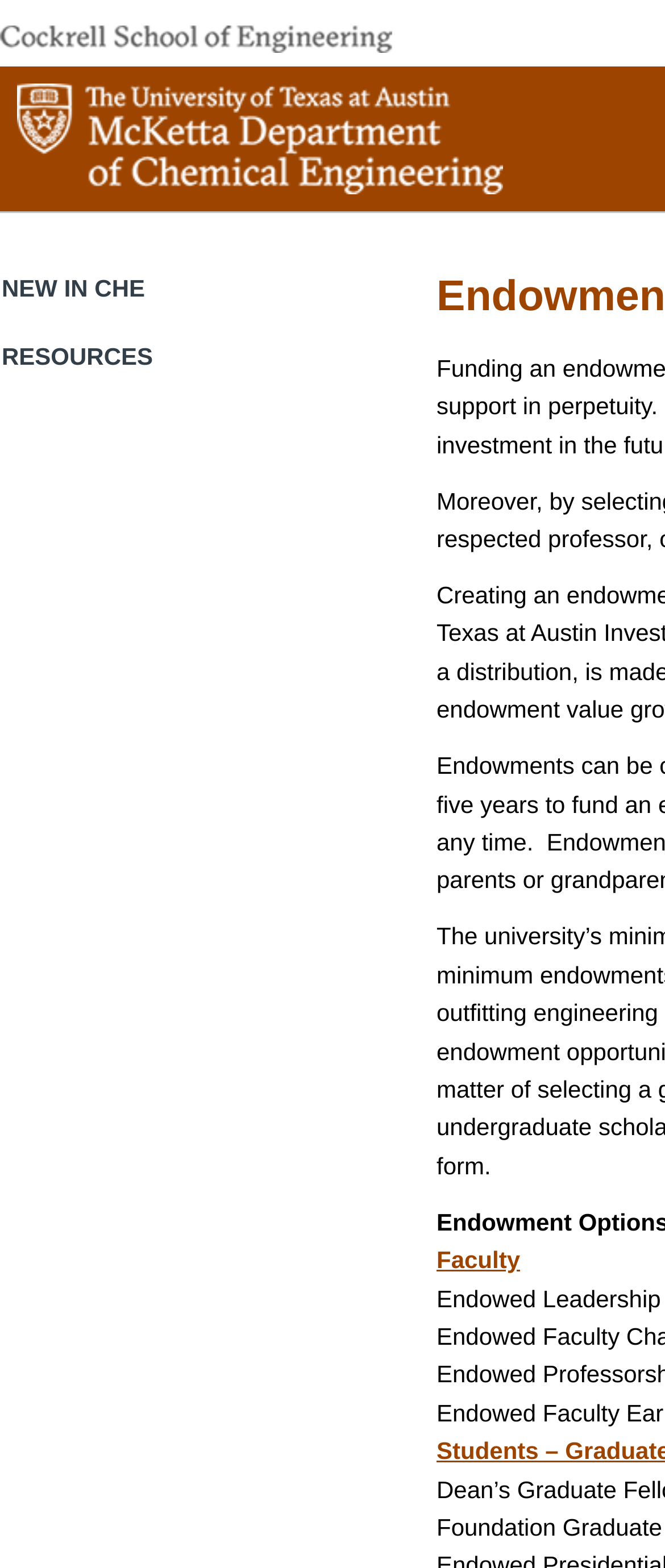How many headings are there on the webpage?
Provide a short answer using one word or a brief phrase based on the image.

3